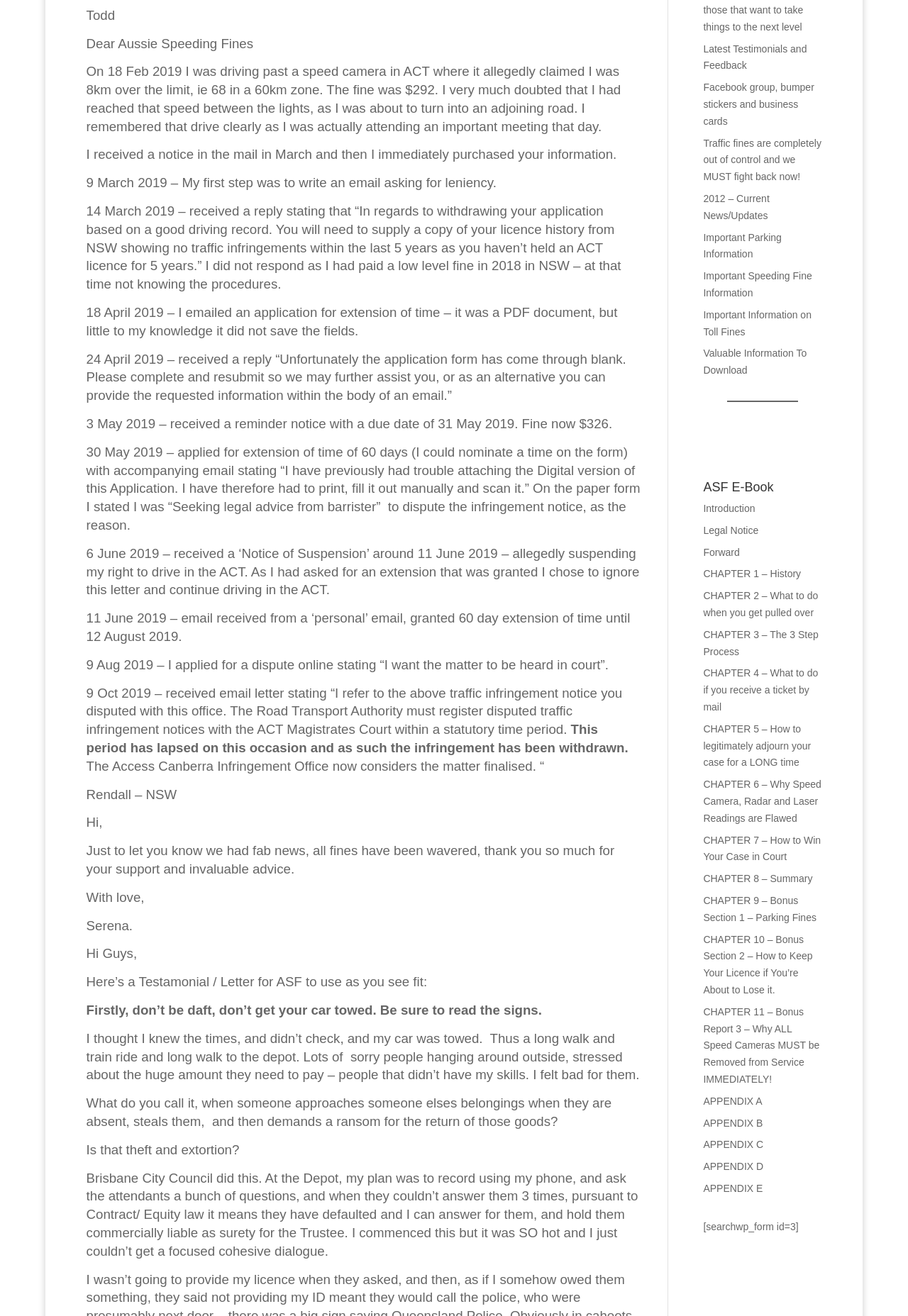Determine the bounding box coordinates of the region to click in order to accomplish the following instruction: "Search using the search form". Provide the coordinates as four float numbers between 0 and 1, specifically [left, top, right, bottom].

[0.775, 0.928, 0.879, 0.936]